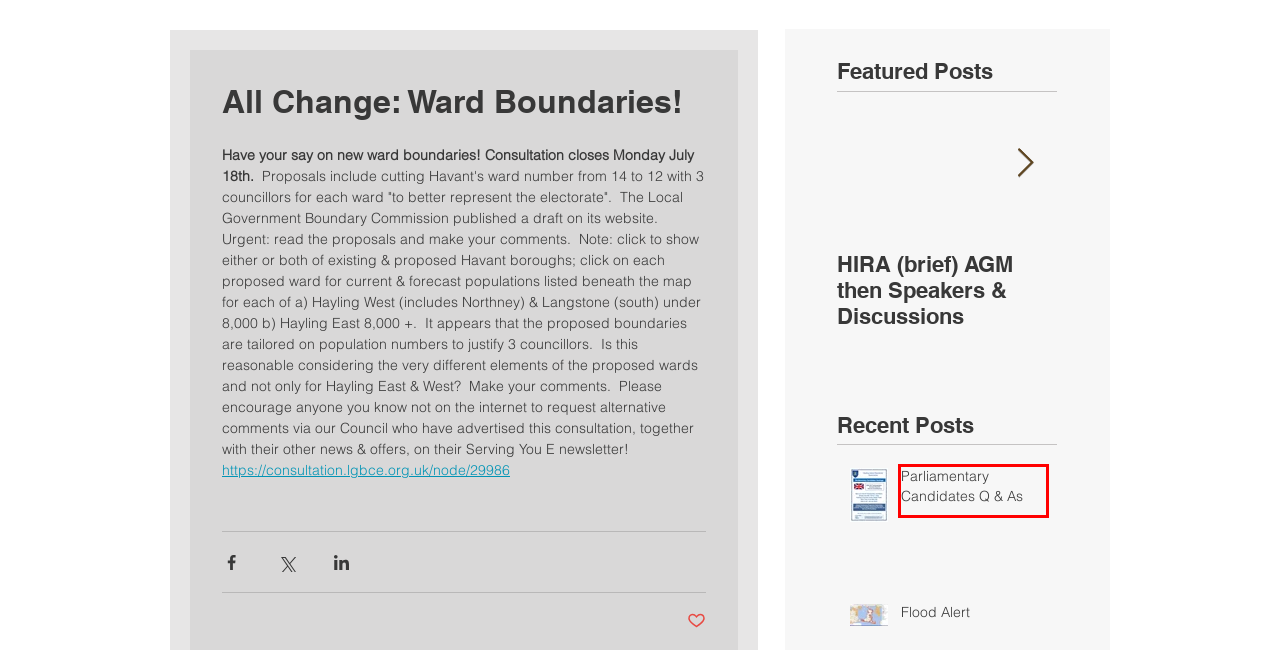Observe the provided screenshot of a webpage that has a red rectangle bounding box. Determine the webpage description that best matches the new webpage after clicking the element inside the red bounding box. Here are the candidates:
A. Deputation on Local Plan by Anne Skennerton
B. August - 2019
C. Parliamentary Candidates Q & As
D. Flood Alert
E. October - 2021
F. August - 2021
G. HIRA (brief) AGM then Speakers & Discussions
H. June - 2024

C